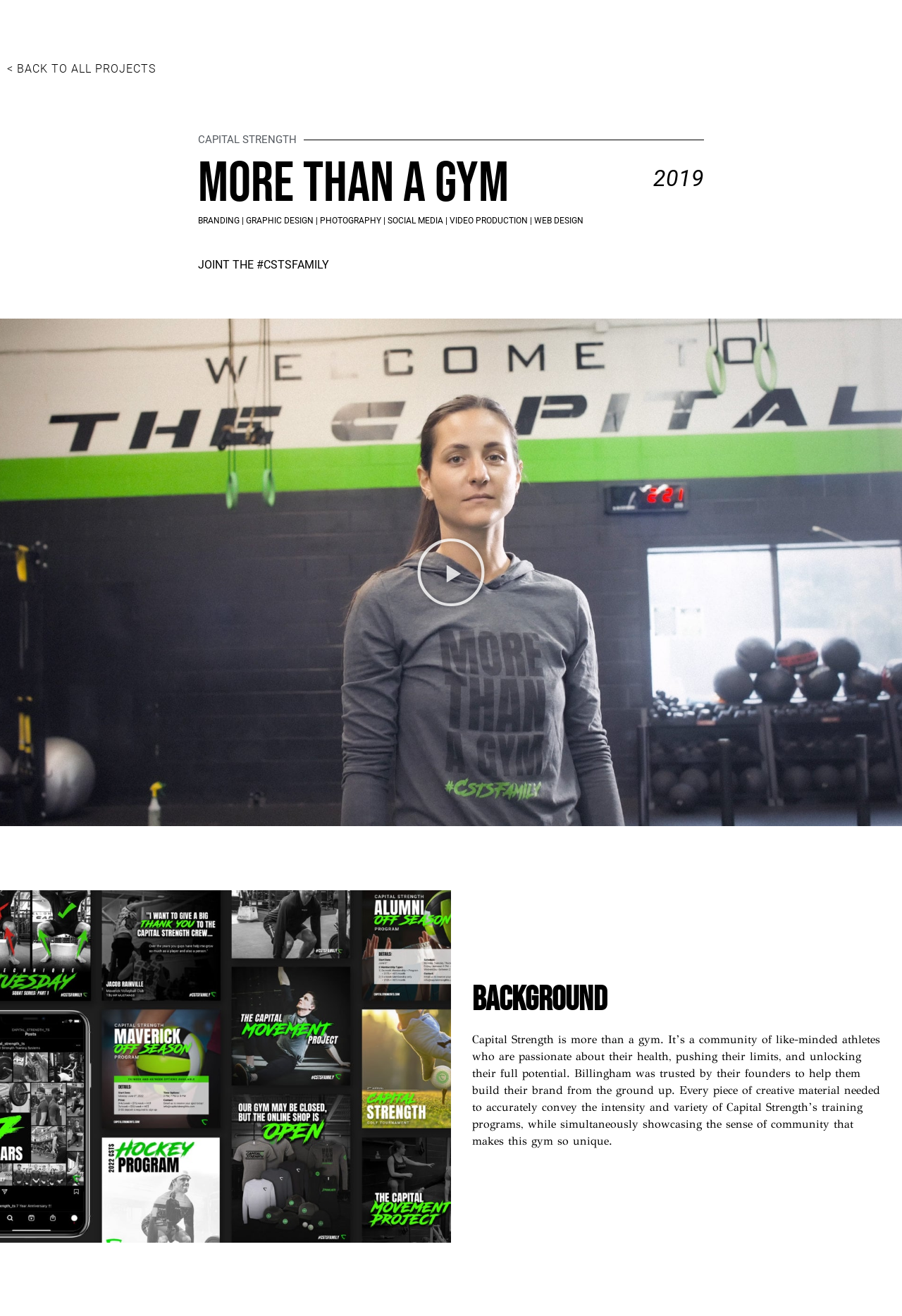Please answer the following query using a single word or phrase: 
What is the name of the gym?

Capital Strength